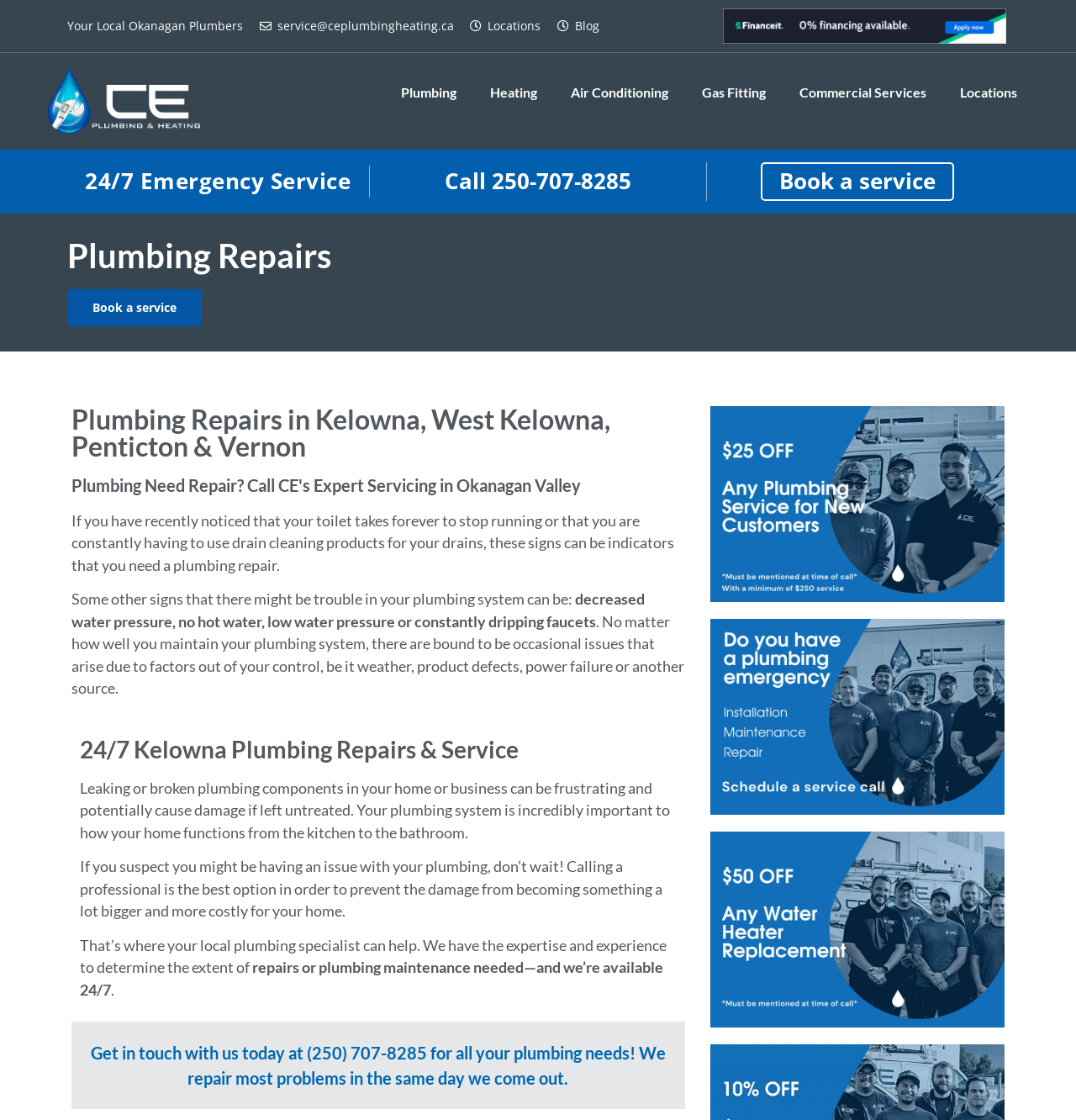Please answer the following query using a single word or phrase: 
What is the location served by CE Plumbing & Heating?

Okanagan Valley